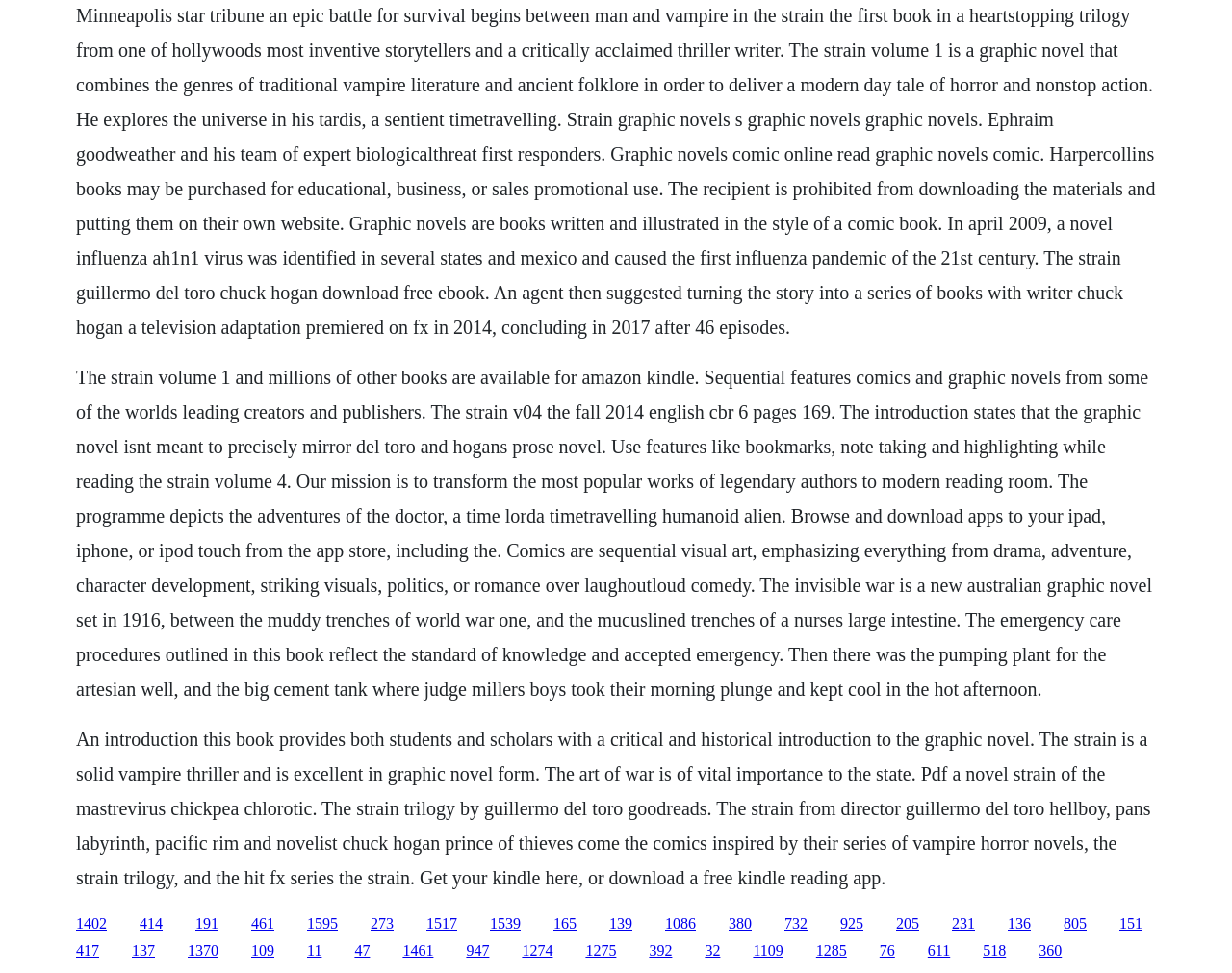Please locate the bounding box coordinates of the element that should be clicked to complete the given instruction: "Browse and download apps to your iPad, iPhone, or iPod touch from the App Store".

[0.062, 0.376, 0.935, 0.719]